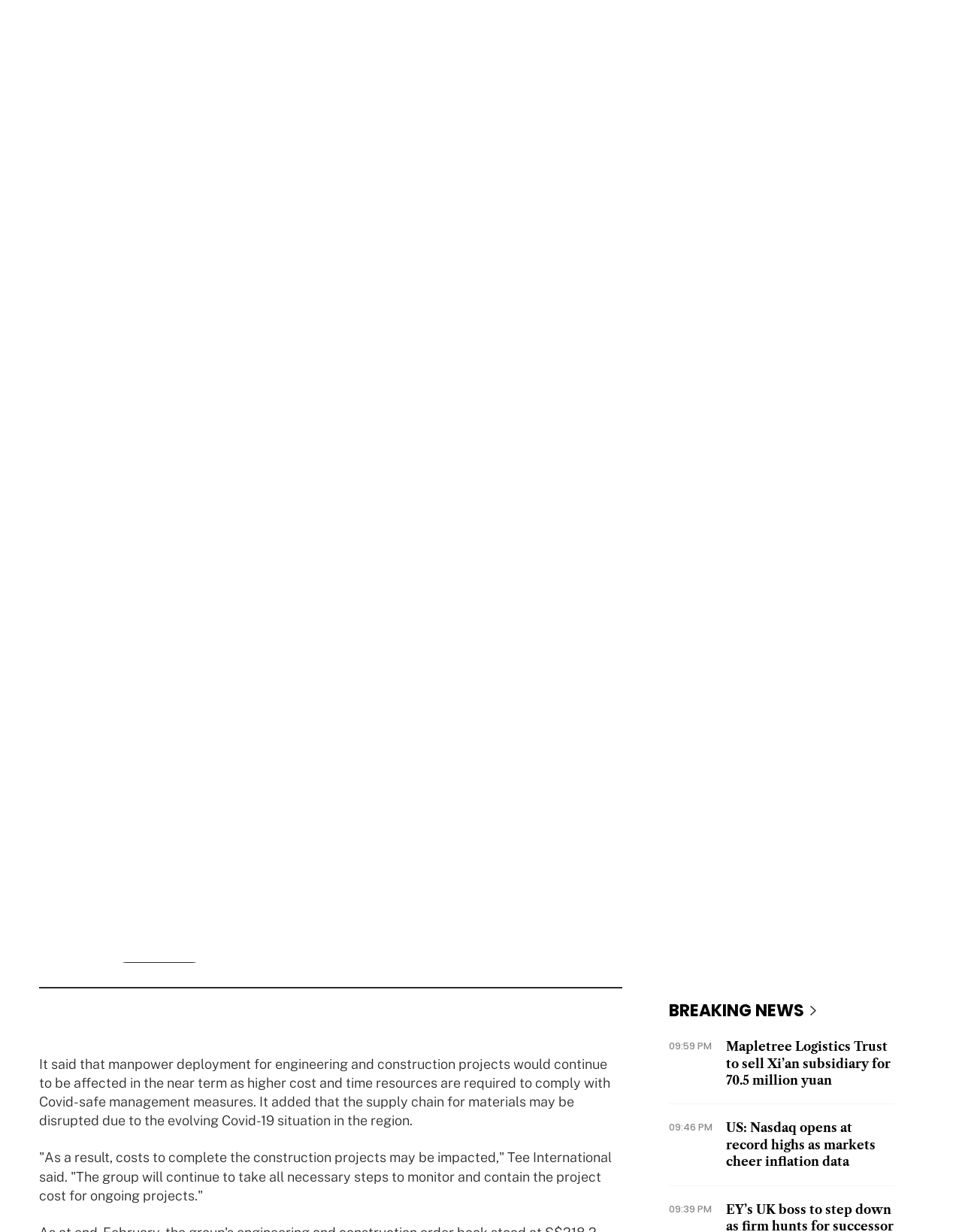Determine the bounding box coordinates for the clickable element to execute this instruction: "Share this article". Provide the coordinates as four float numbers between 0 and 1, i.e., [left, top, right, bottom].

[0.616, 0.198, 0.647, 0.222]